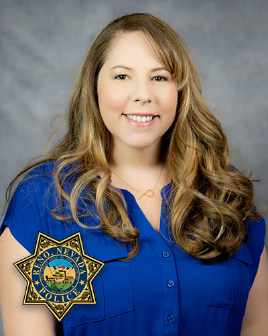What color is Paula Hlade's blouse?
Please provide an in-depth and detailed response to the question.

The caption describes Paula Hlade's attire, mentioning that she is wearing a vibrant blue blouse that complements her long, flowing hair. This suggests that the blouse is a prominent feature of her outfit and is a vibrant blue color.